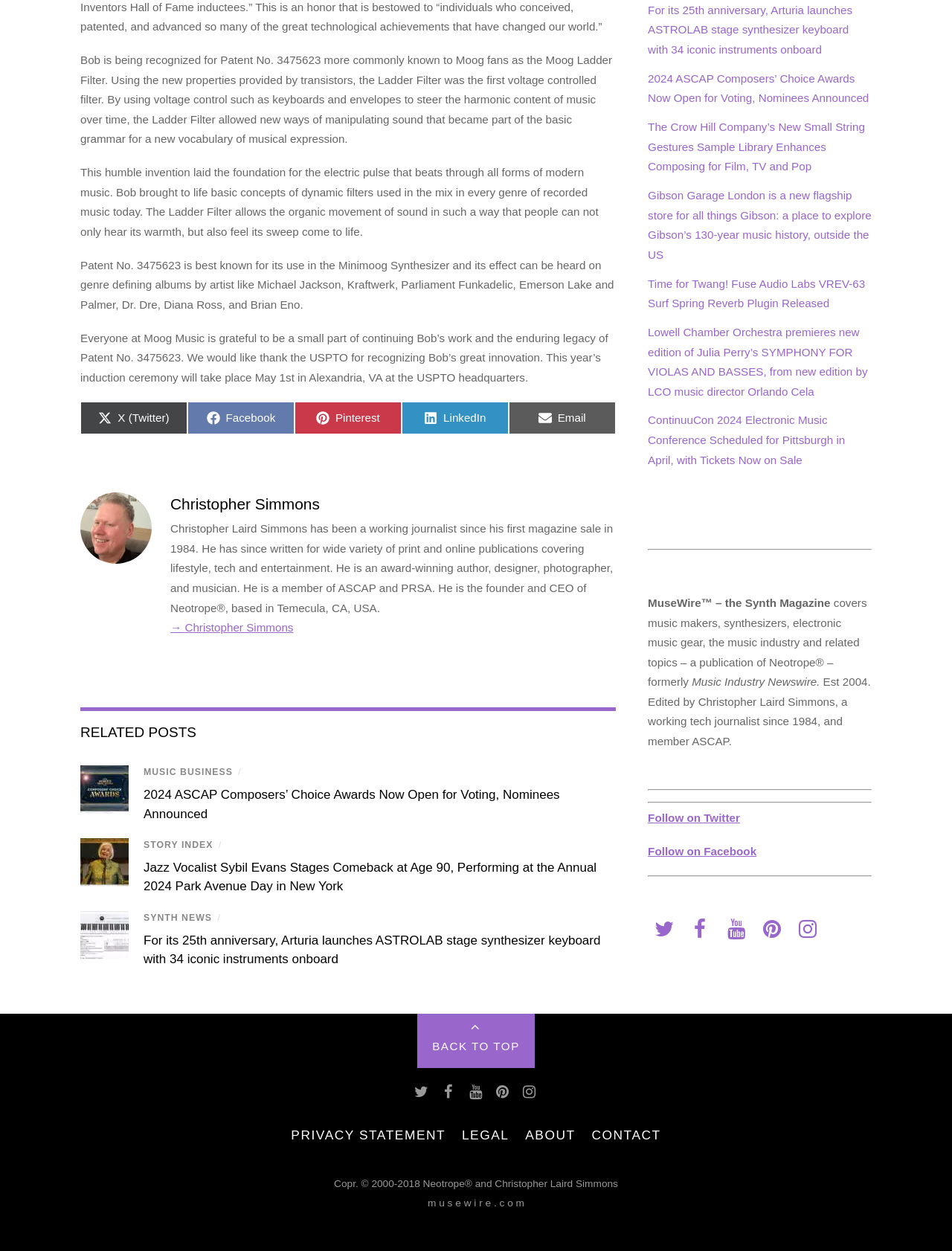Highlight the bounding box coordinates of the element that should be clicked to carry out the following instruction: "Follow on Facebook". The coordinates must be given as four float numbers ranging from 0 to 1, i.e., [left, top, right, bottom].

[0.681, 0.676, 0.795, 0.686]